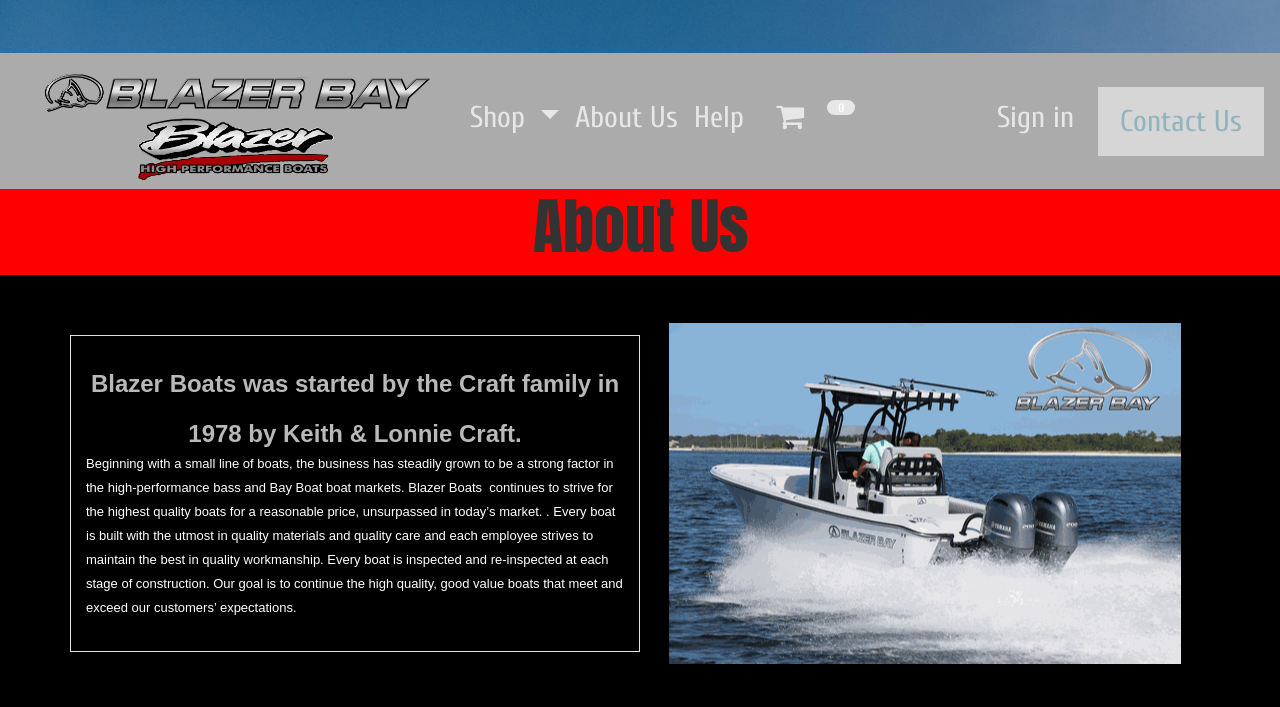Give an extensive and precise description of the webpage.

The webpage is about Blazer Shop, specifically the "About Us" section. At the top left corner, there is a logo of Blazer Shop, which is an image with a link. To the right of the logo, there is a navigation menu with links to "Shop", "About Us", "Help", and an icon with a superscript "0". Further to the right, there is a link to "Sign in" and "Contact Us".

Below the navigation menu, there is a heading that reads "About Us". Underneath this heading, there is a brief history of Blazer Boats, which was started by the Craft family in 1978. The text explains how the business has grown over the years to become a strong factor in the high-performance bass and Bay Boat markets. It also highlights the company's commitment to quality, stating that every boat is built with high-quality materials and inspected at each stage of construction to meet and exceed customer expectations.